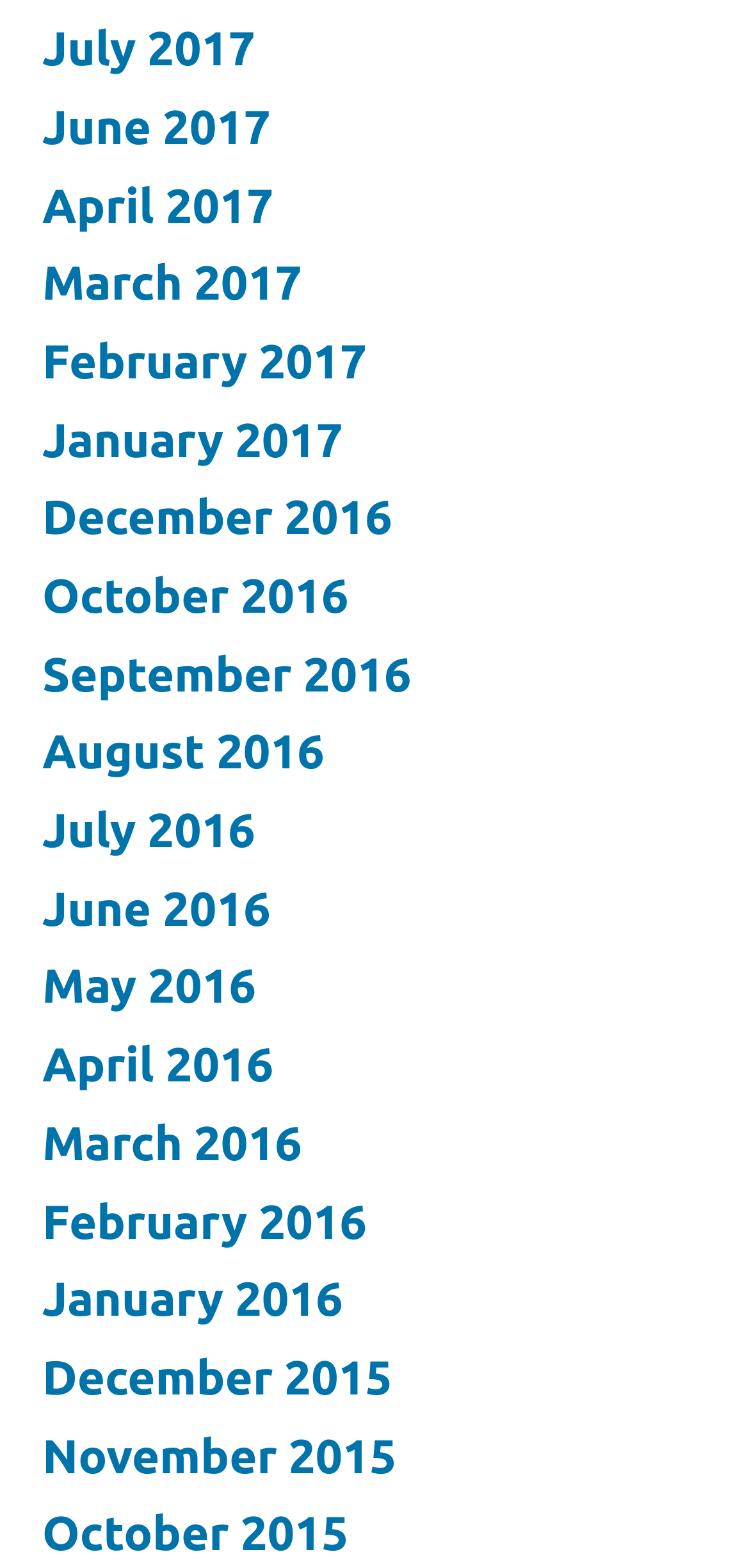What is the earliest month listed?
Using the details from the image, give an elaborate explanation to answer the question.

By examining the list of links, I found that the earliest month listed is December 2015, which is located at the bottom of the list.